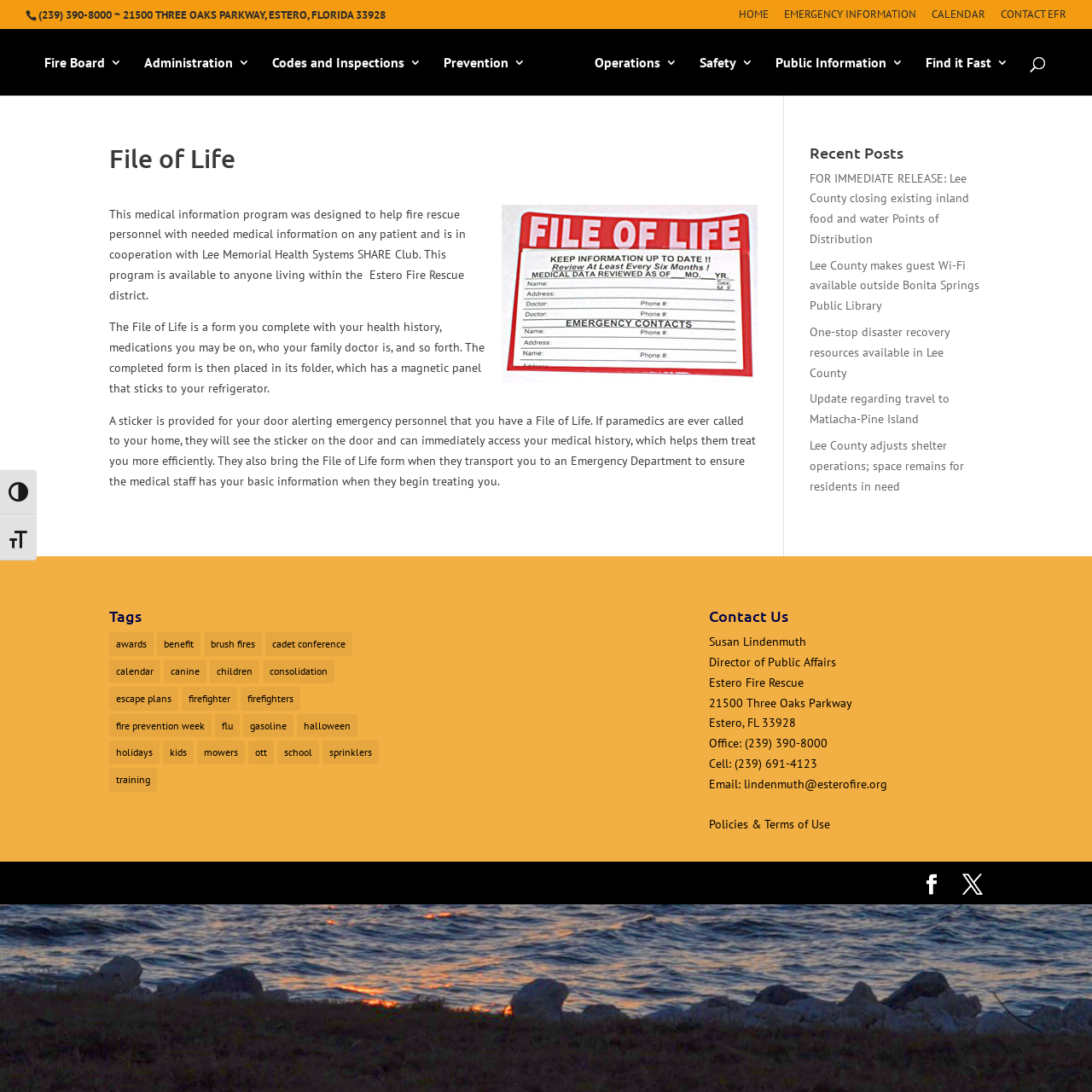Extract the bounding box coordinates of the UI element described: "Policies & Terms of Use". Provide the coordinates in the format [left, top, right, bottom] with values ranging from 0 to 1.

[0.649, 0.748, 0.76, 0.762]